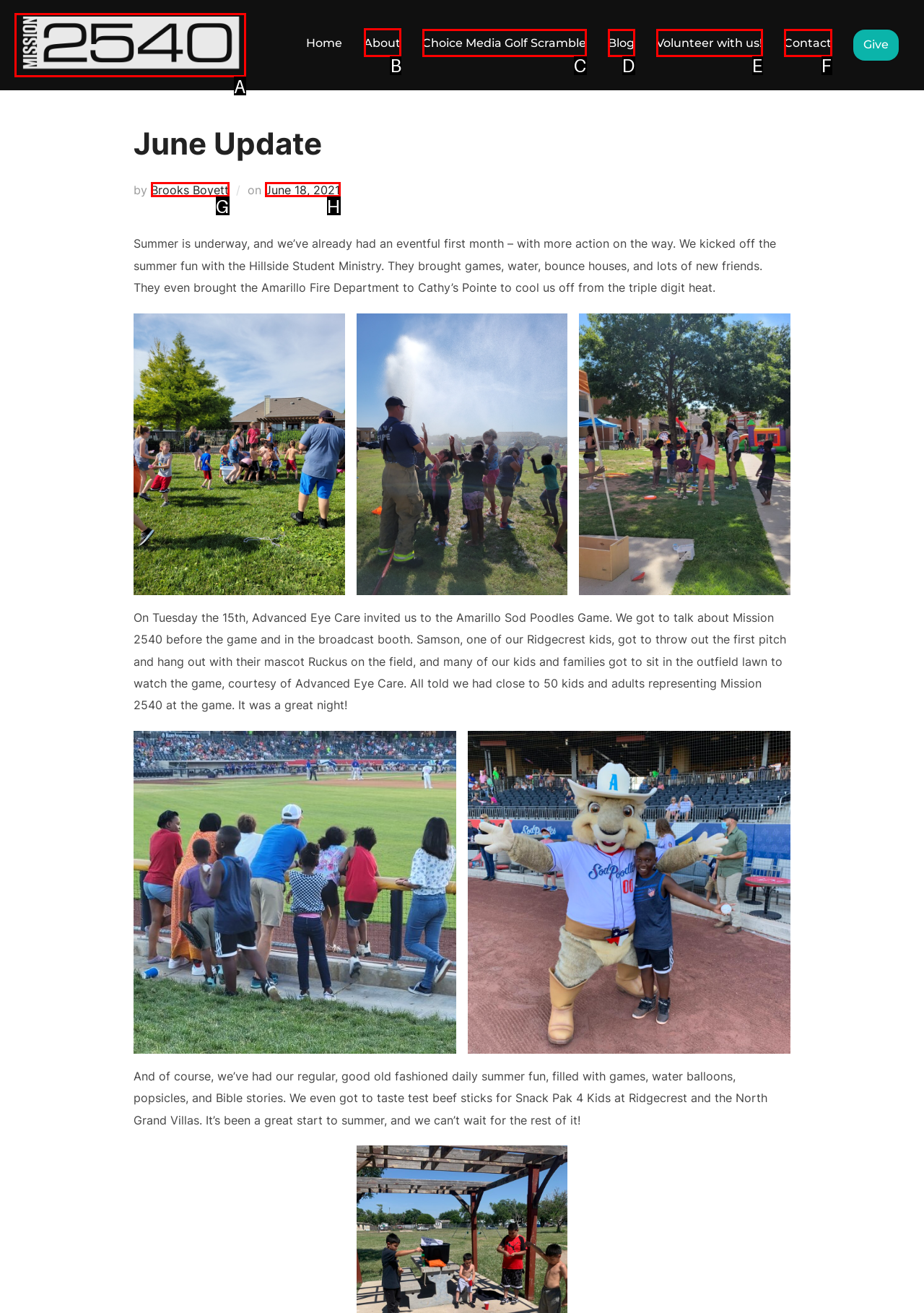Which option should be clicked to complete this task: Click the 'About' link
Reply with the letter of the correct choice from the given choices.

B